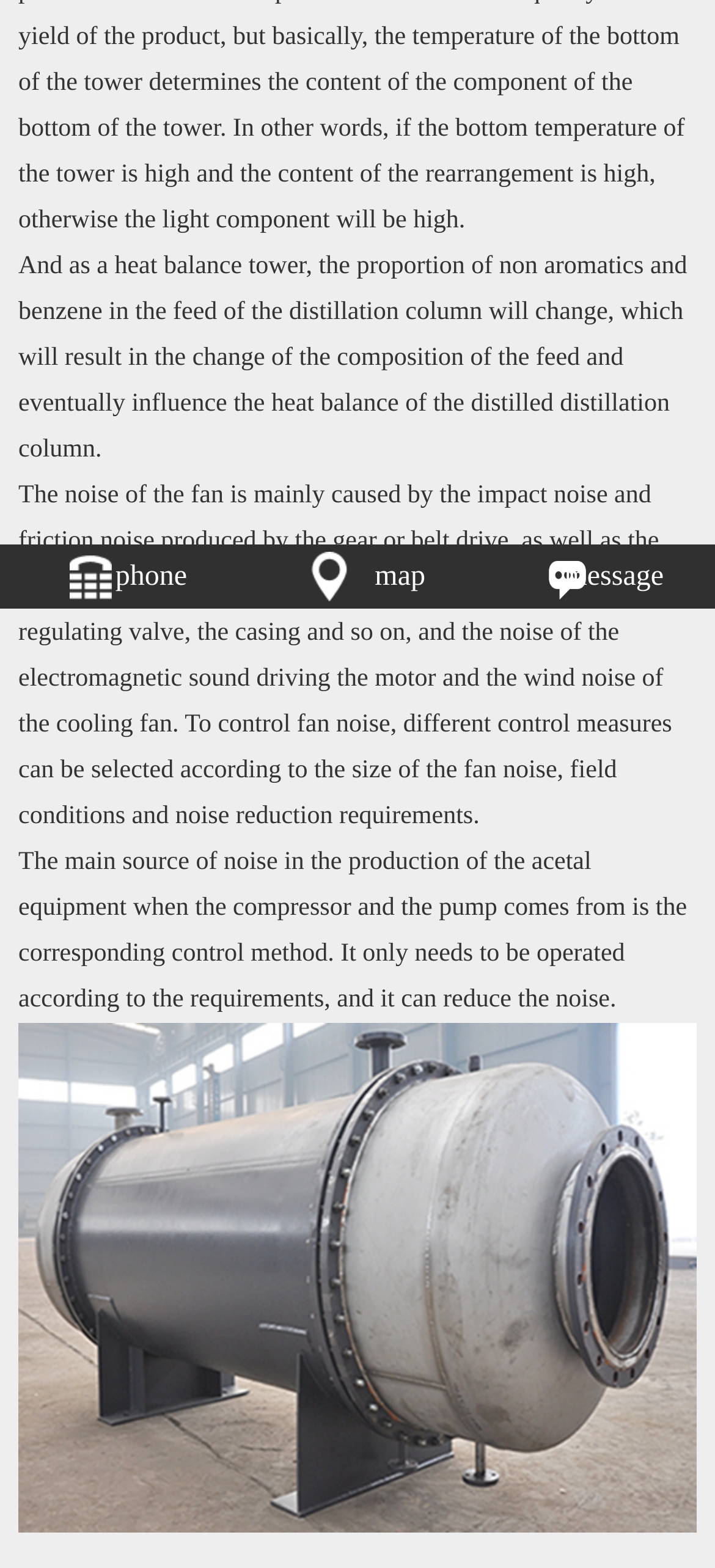Given the element description, predict the bounding box coordinates in the format (top-left x, top-left y, bottom-right x, bottom-right y). Make sure all values are between 0 and 1. Here is the element description: phone

[0.0, 0.347, 0.333, 0.388]